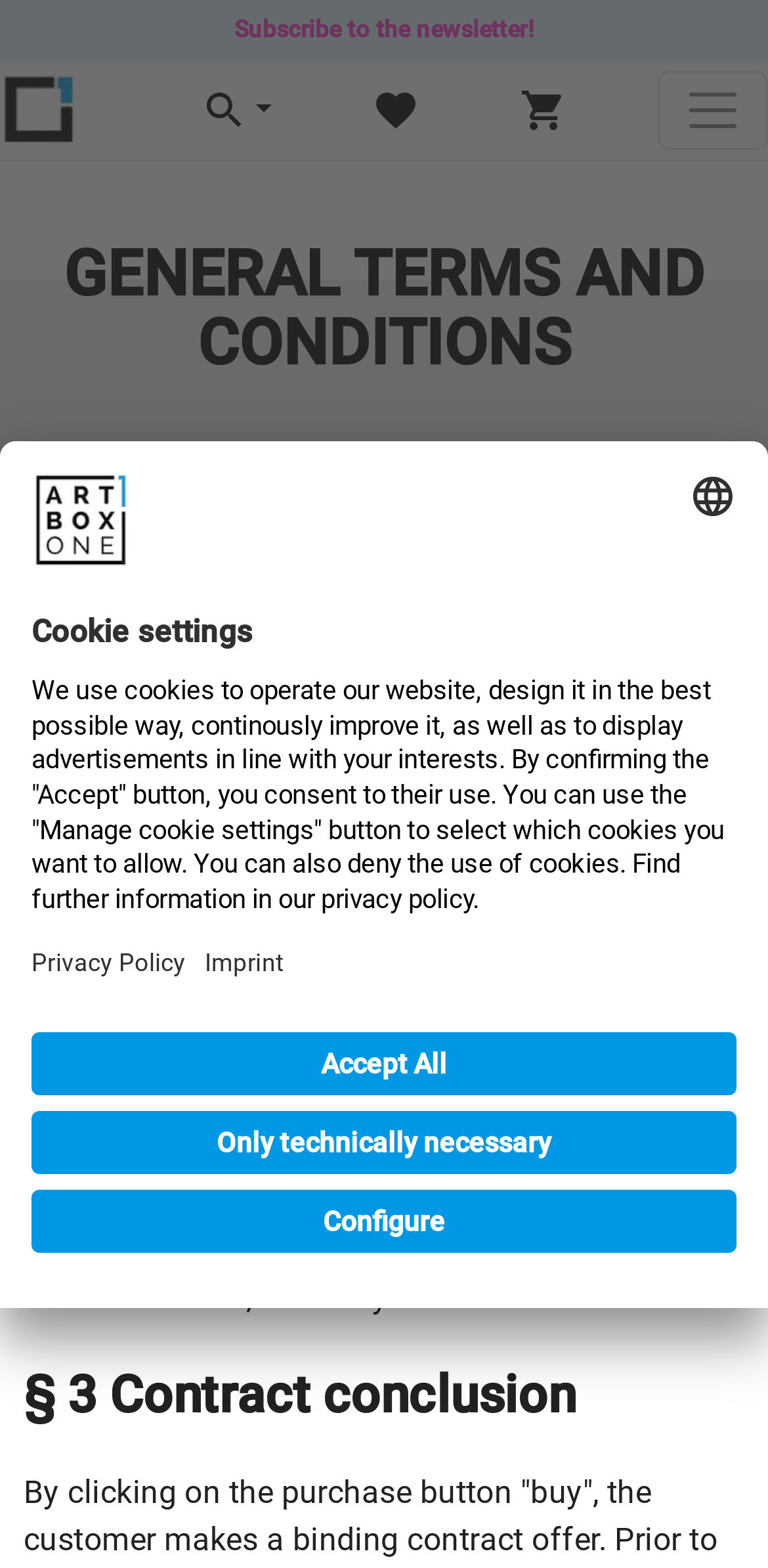What is the language of the contract?
Refer to the image and offer an in-depth and detailed answer to the question.

In the 'GENERAL TERMS AND CONDITIONS' section, it is stated that 'The online shop is available in English, the language of the contract is English.' This indicates that the language of the contract is English.